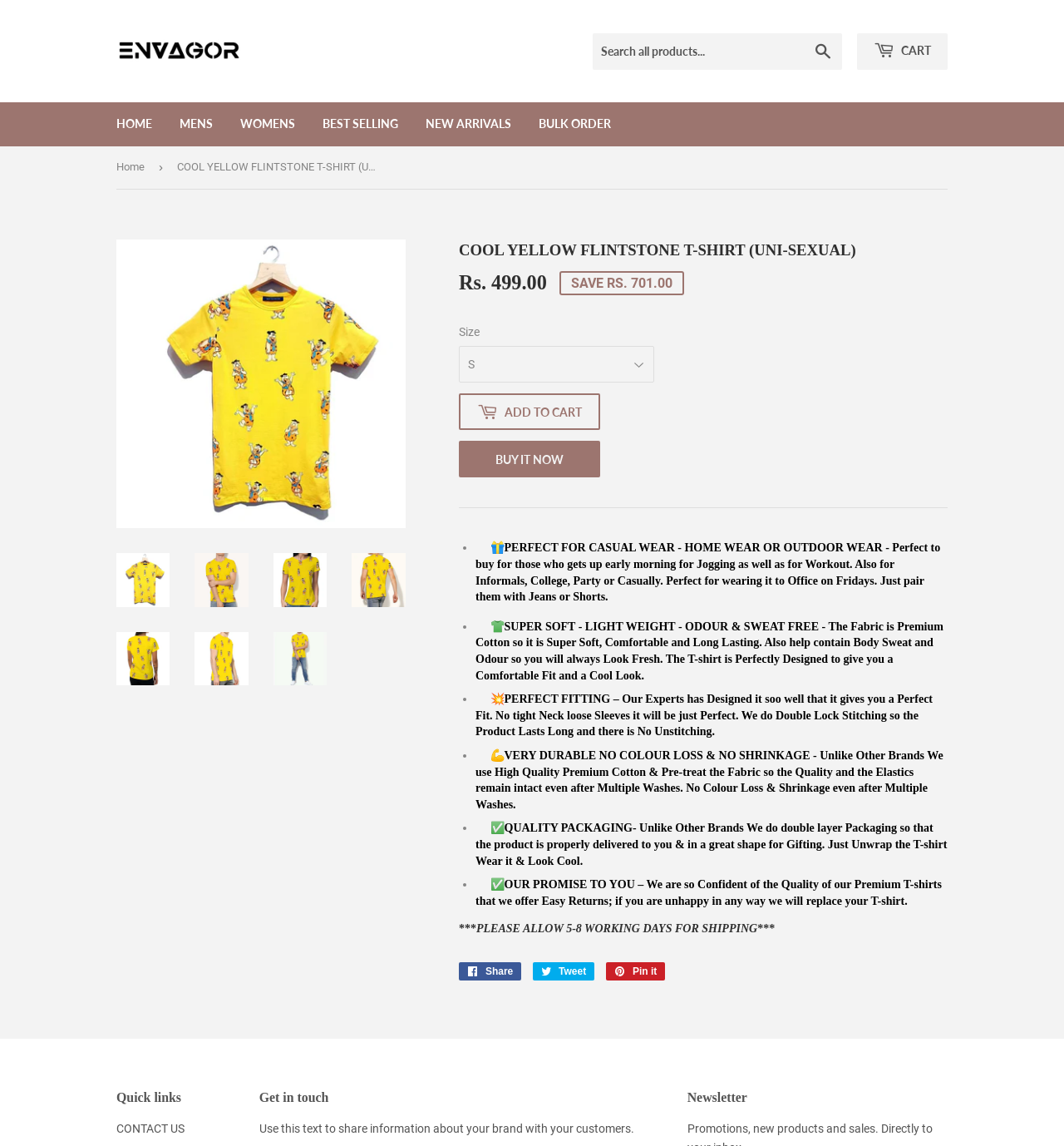Using the element description provided, determine the bounding box coordinates in the format (top-left x, top-left y, bottom-right x, bottom-right y). Ensure that all values are floating point numbers between 0 and 1. Element description: alt="COOL YELLOW FLINTSTONE T-SHIRT"

[0.183, 0.483, 0.233, 0.53]